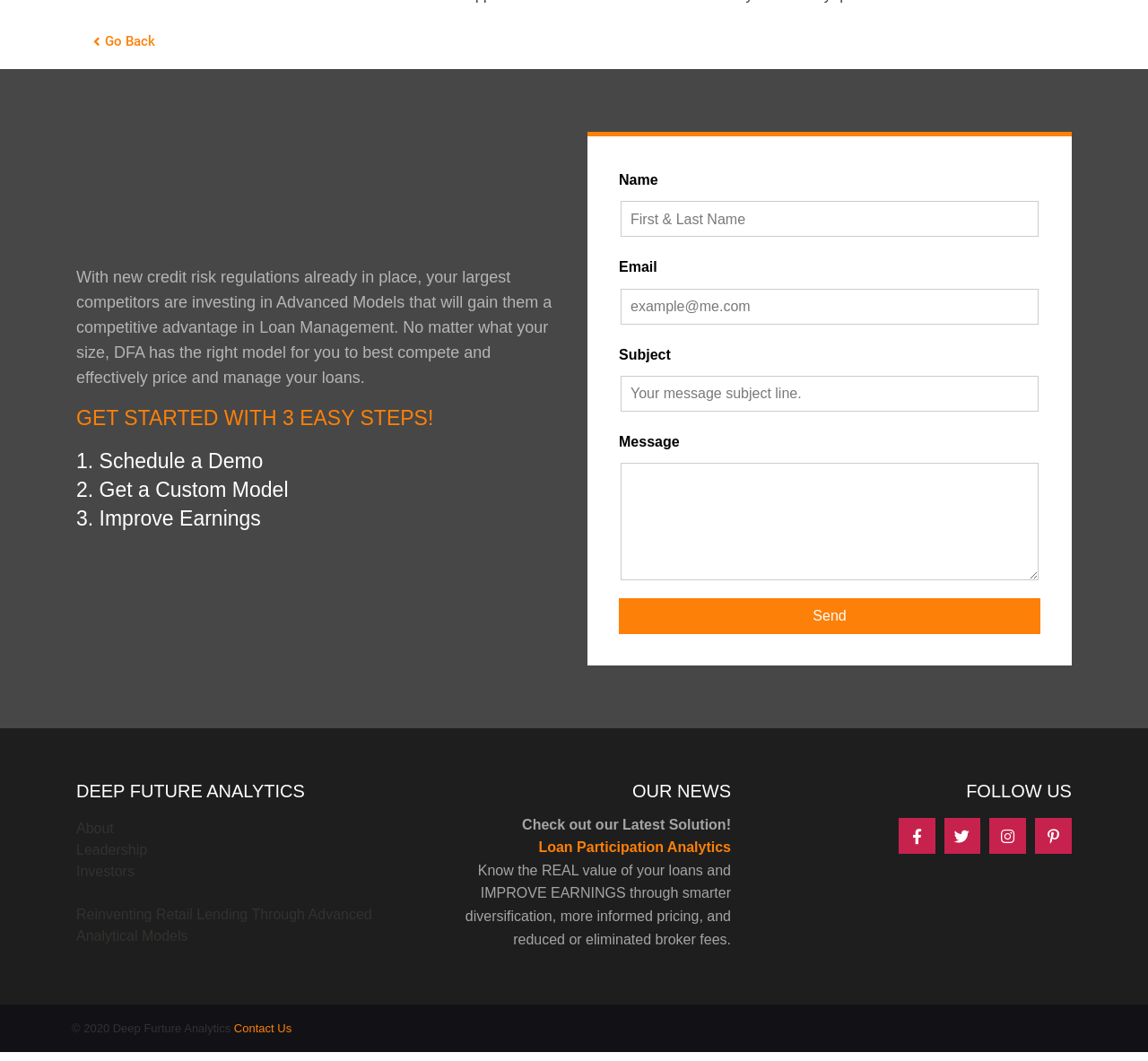Use a single word or phrase to answer the question:
What is the purpose of the form?

To send a message